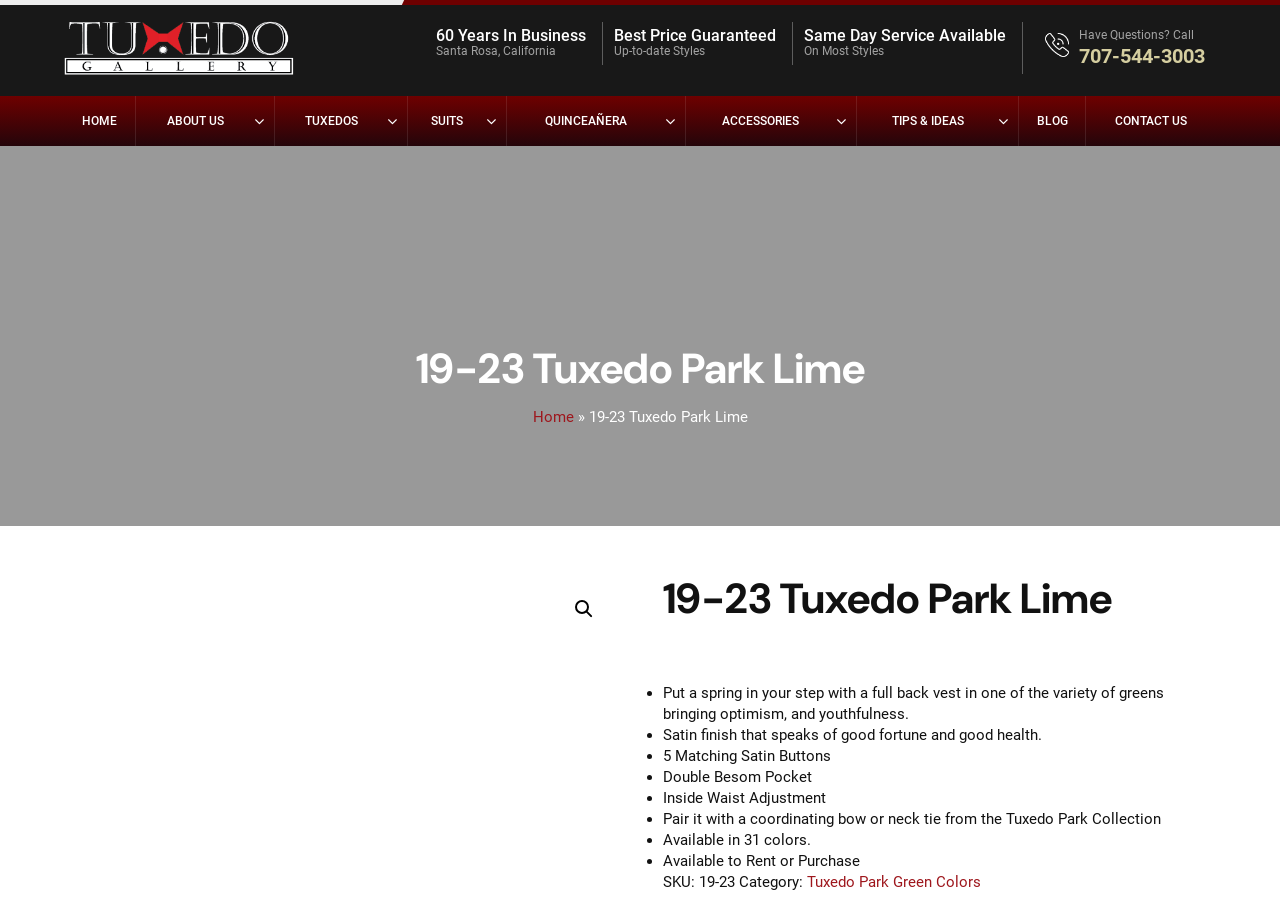Please determine the bounding box coordinates of the element's region to click for the following instruction: "Search with the magnifying glass icon".

[0.442, 0.646, 0.47, 0.686]